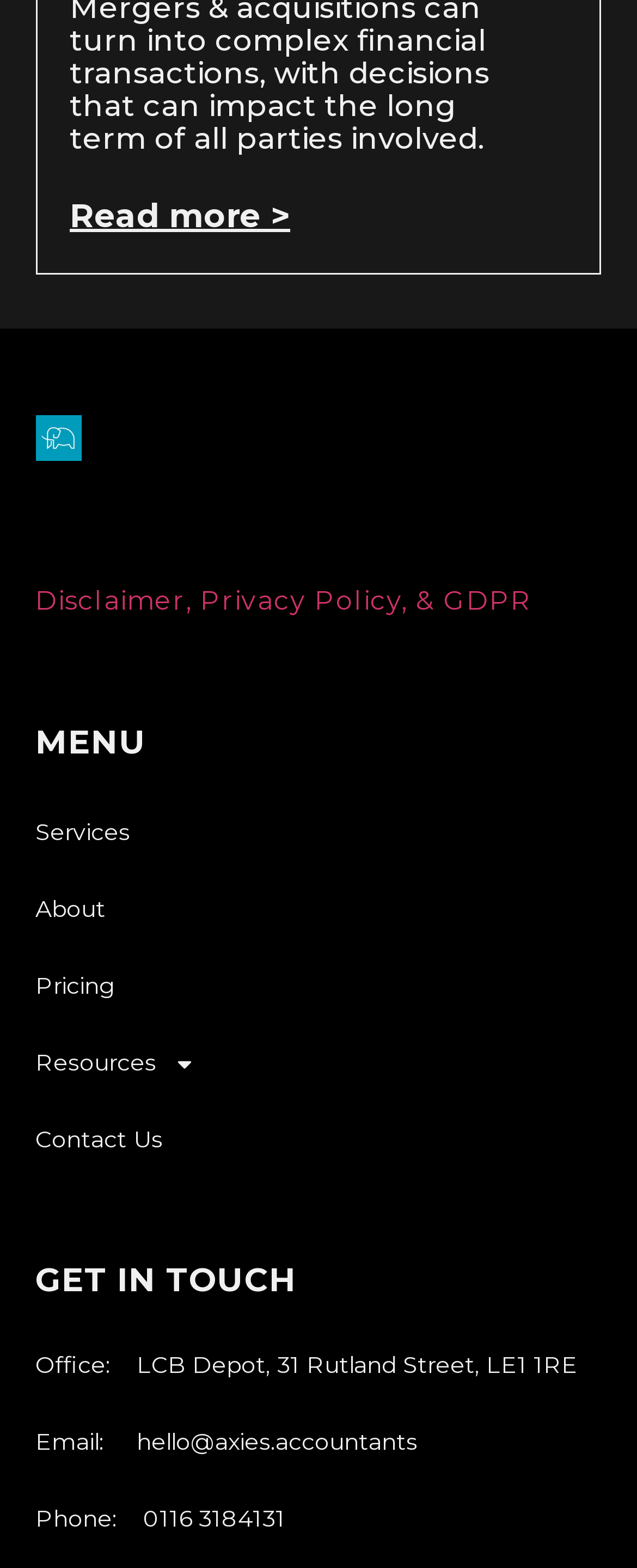Please identify the bounding box coordinates of the element I should click to complete this instruction: 'Visit the Facebook page'. The coordinates should be given as four float numbers between 0 and 1, like this: [left, top, right, bottom].

None